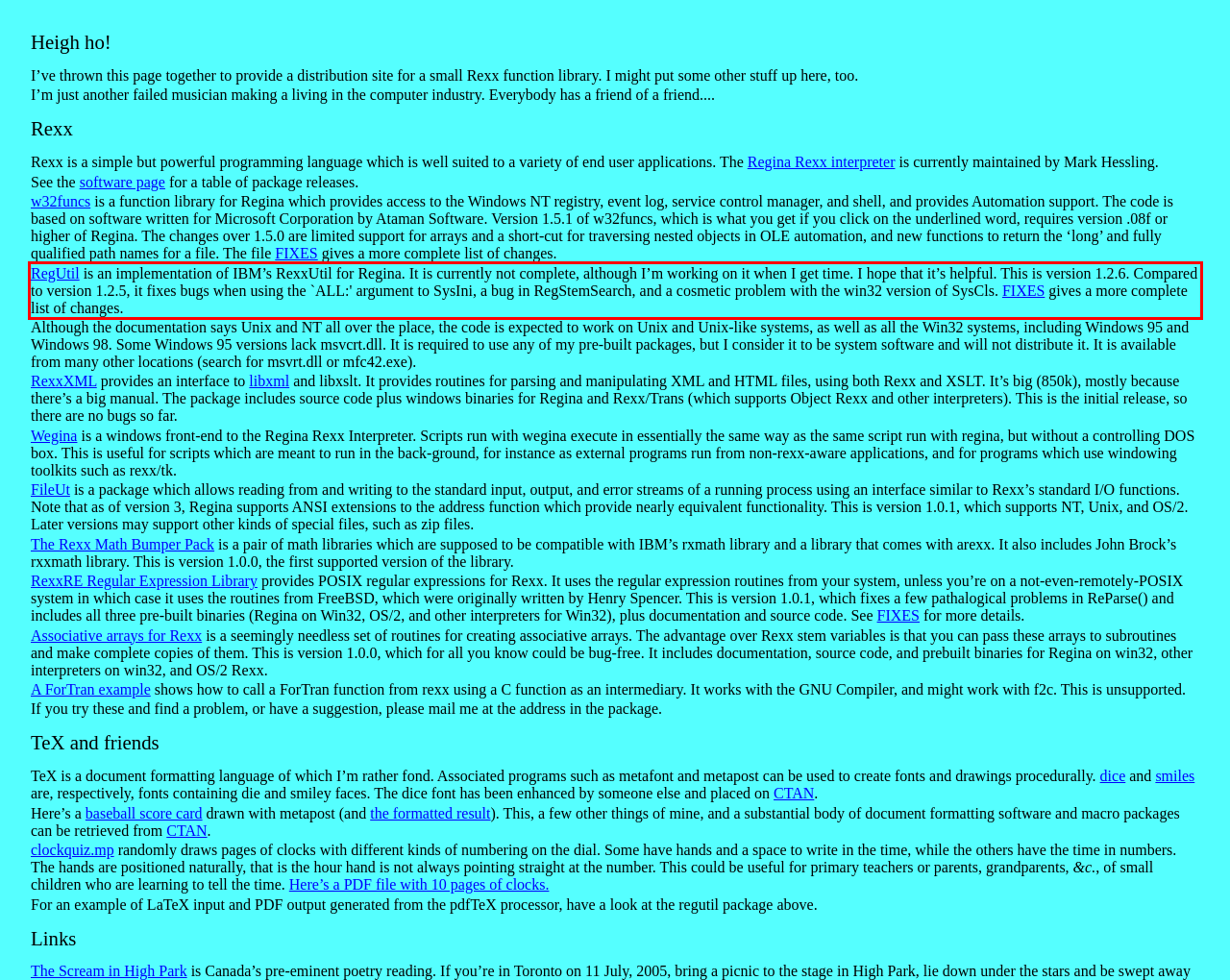Please perform OCR on the text within the red rectangle in the webpage screenshot and return the text content.

RegUtil is an implementation of IBM’s RexxUtil for Regina. It is currently not complete, although I’m working on it when I get time. I hope that it’s helpful. This is version 1.2.6. Compared to version 1.2.5, it fixes bugs when using the `ALL:' argument to SysIni, a bug in RegStemSearch, and a cosmetic problem with the win32 version of SysCls. FIXES gives a more complete list of changes.